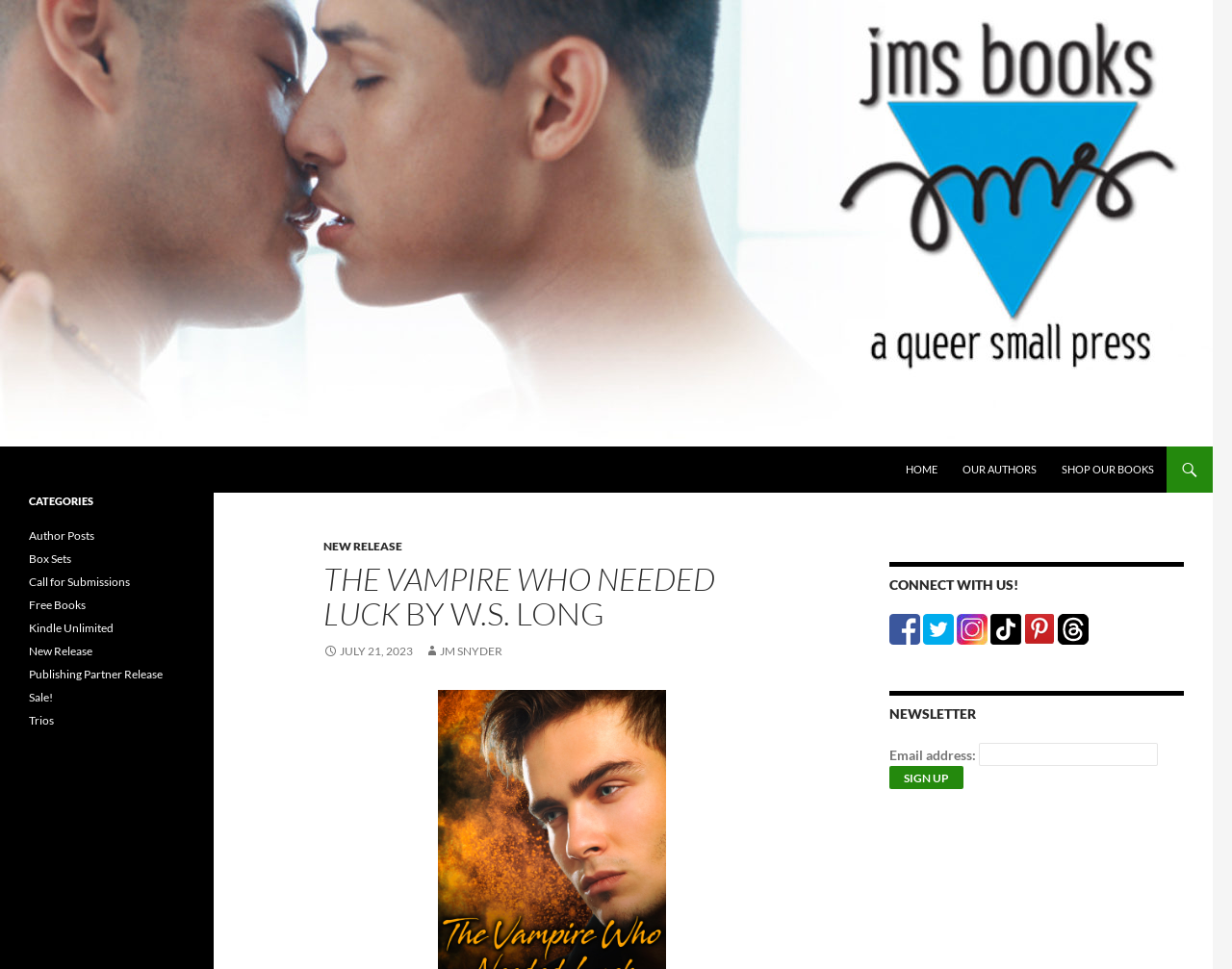From the webpage screenshot, predict the bounding box coordinates (top-left x, top-left y, bottom-right x, bottom-right y) for the UI element described here: Shop Our Books

[0.852, 0.461, 0.946, 0.508]